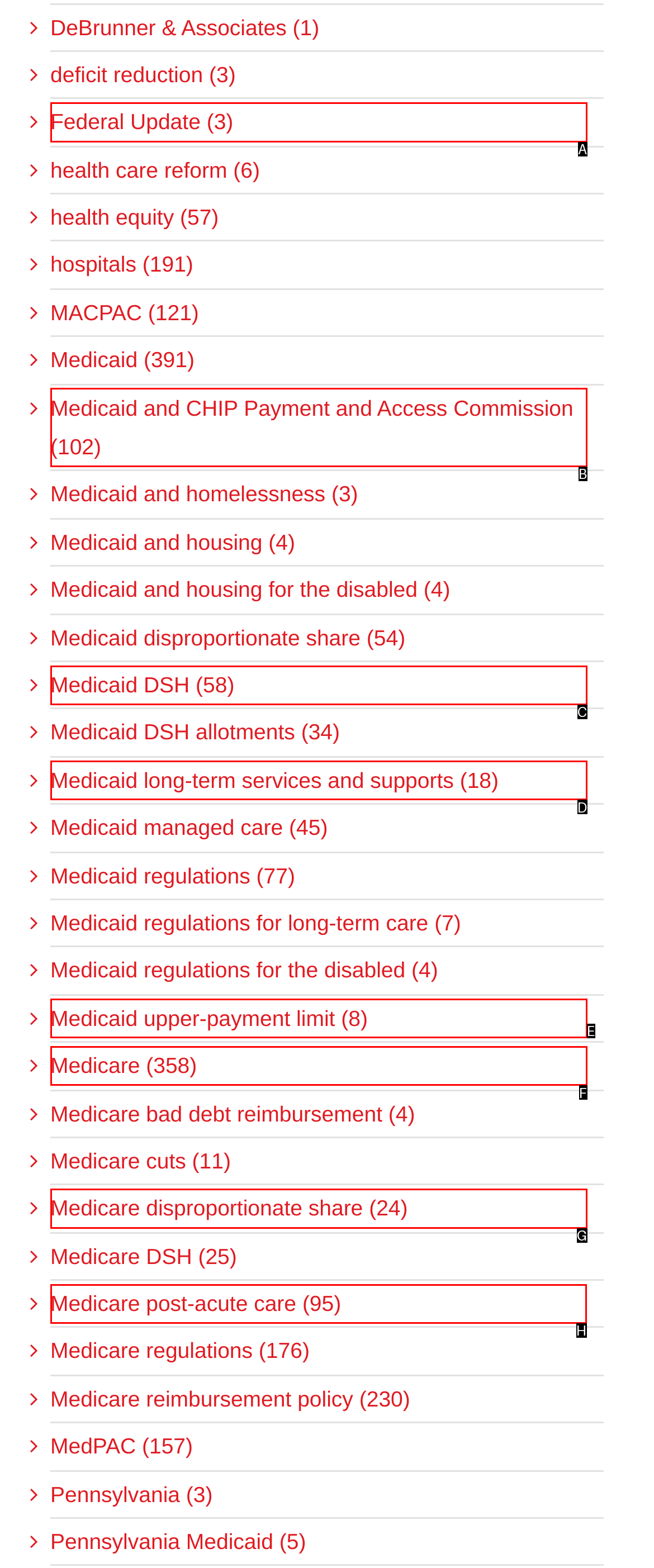Which option should you click on to fulfill this task: Read about Medicare post-acute care? Answer with the letter of the correct choice.

H